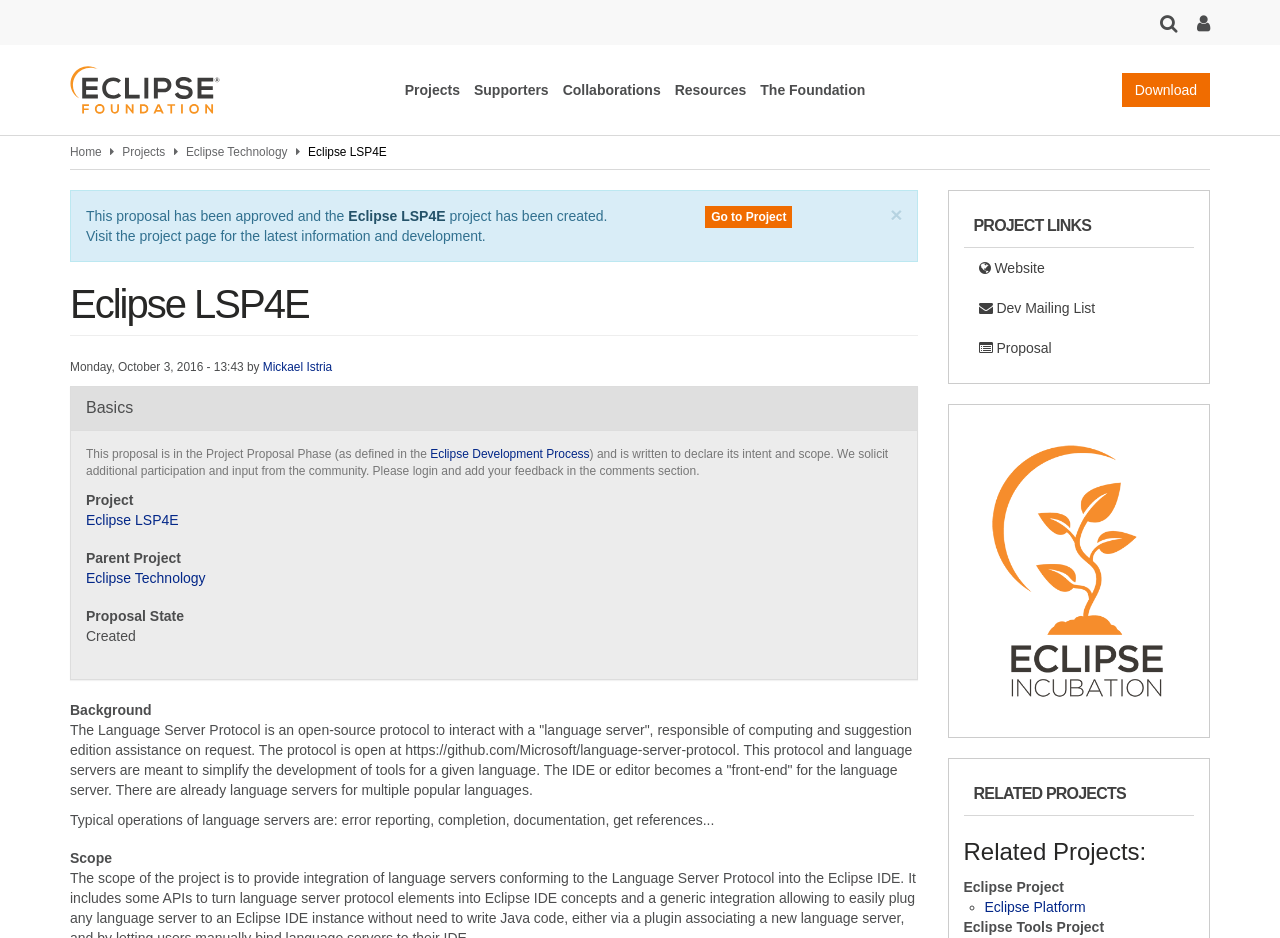What are some typical operations of language servers?
Could you please answer the question thoroughly and with as much detail as possible?

The typical operations of language servers can be found in the background section of the webpage, which lists some examples of operations that language servers can perform, including error reporting, completion, and documentation. These operations are meant to assist in the development of tools for a given language.